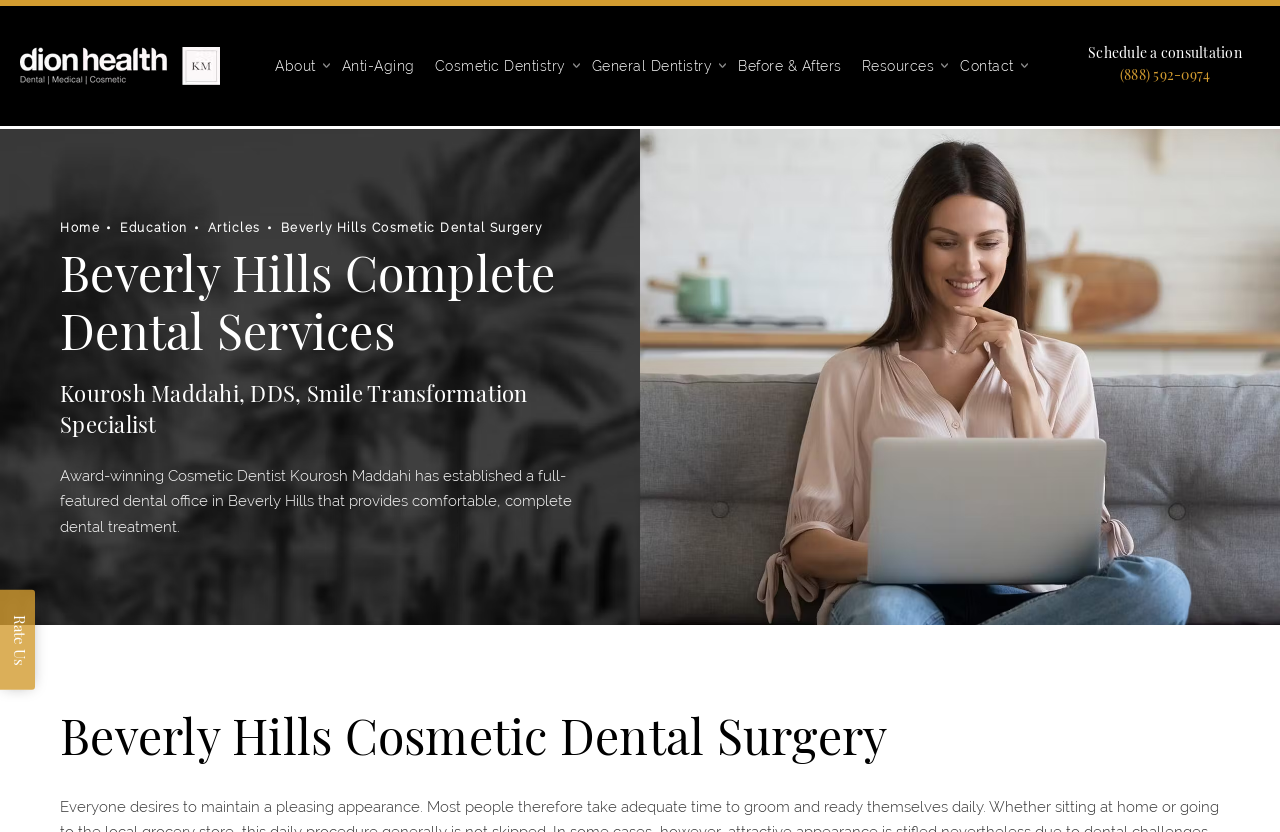What is the name of the dentist?
Please respond to the question thoroughly and include all relevant details.

I found the answer by looking at the logo of the website, which is an image with the text 'Dr. Kourosh Maddahi, D.D.S.'